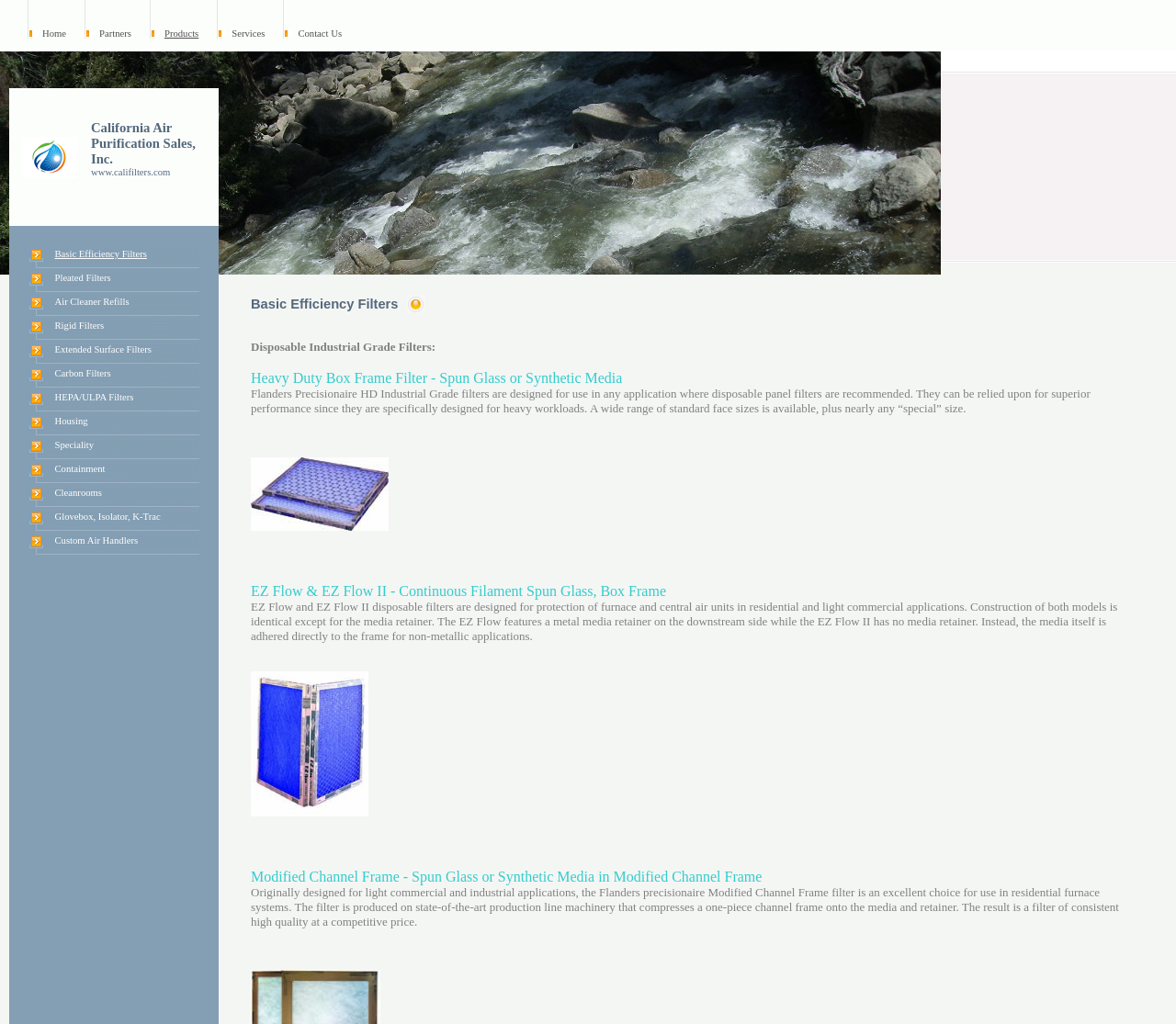How many navigation links are in the top menu?
Please respond to the question with as much detail as possible.

The top menu has 5 navigation links, which are Home, Partners, Products, Services, and Contact Us.